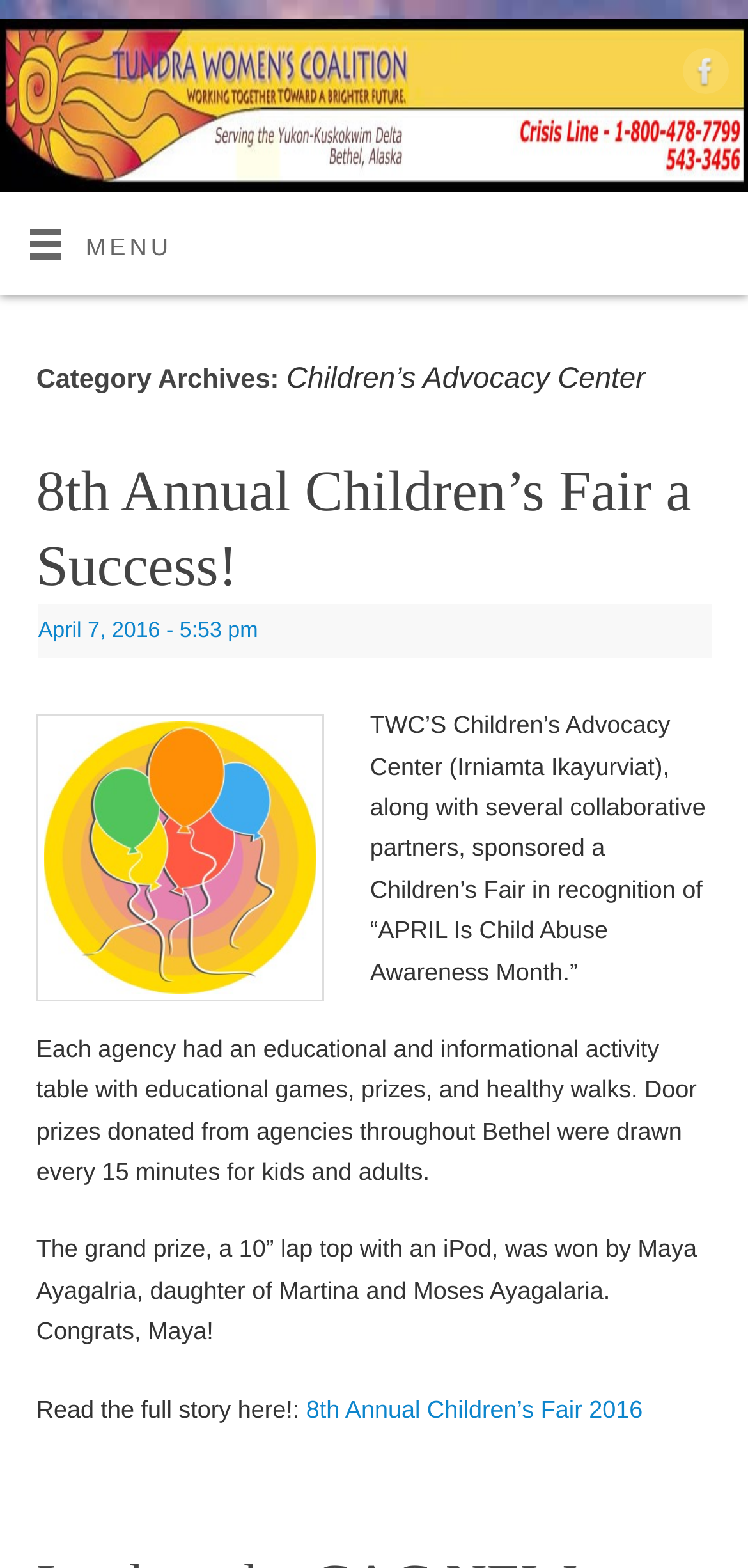What is the purpose of the event mentioned in the article?
Please provide a detailed answer to the question.

The article mentions that the Children's Fair was sponsored in recognition of 'APRIL Is Child Abuse Awareness Month', indicating that the purpose of the event is to raise awareness about child abuse.